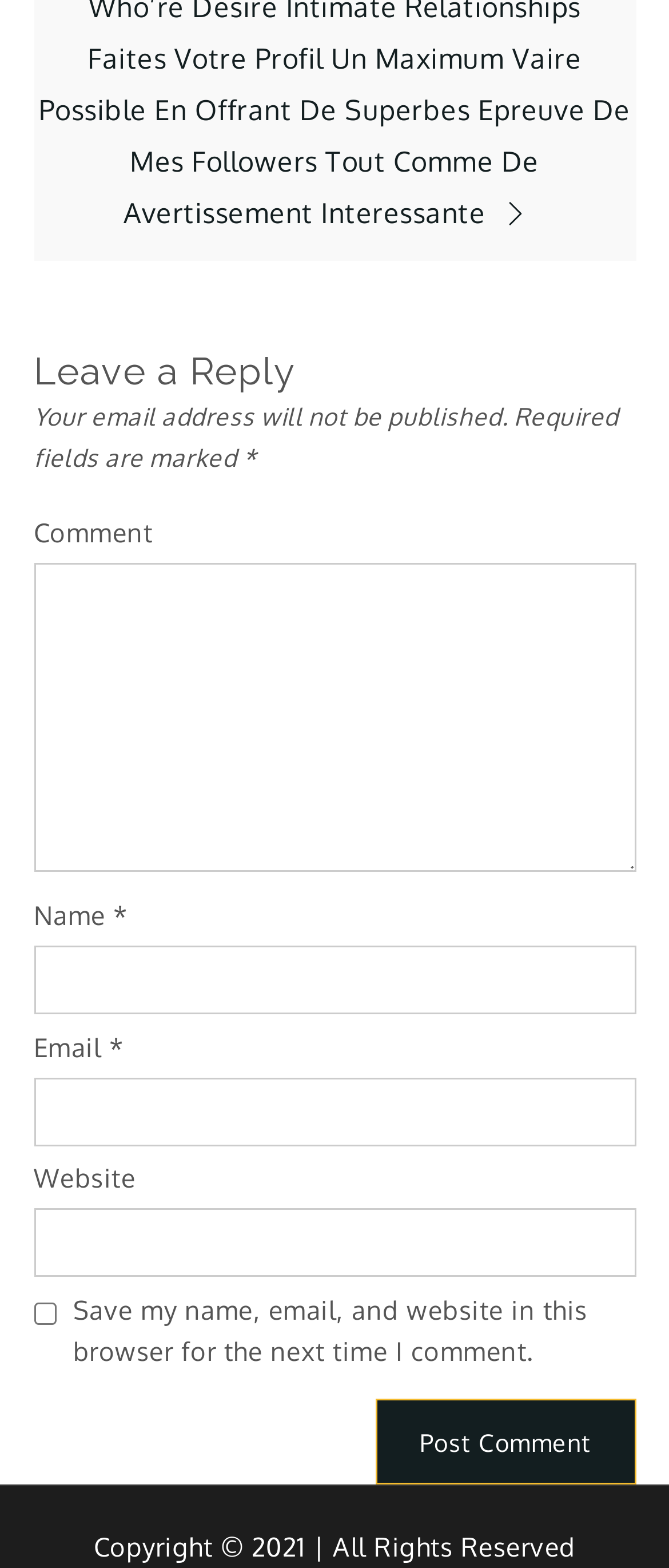Refer to the image and answer the question with as much detail as possible: How many text fields are available to fill out?

There are four text fields available to fill out: 'Comment', 'Name', 'Email', and 'Website'. These fields allow users to enter their comment, name, email, and website information, respectively.